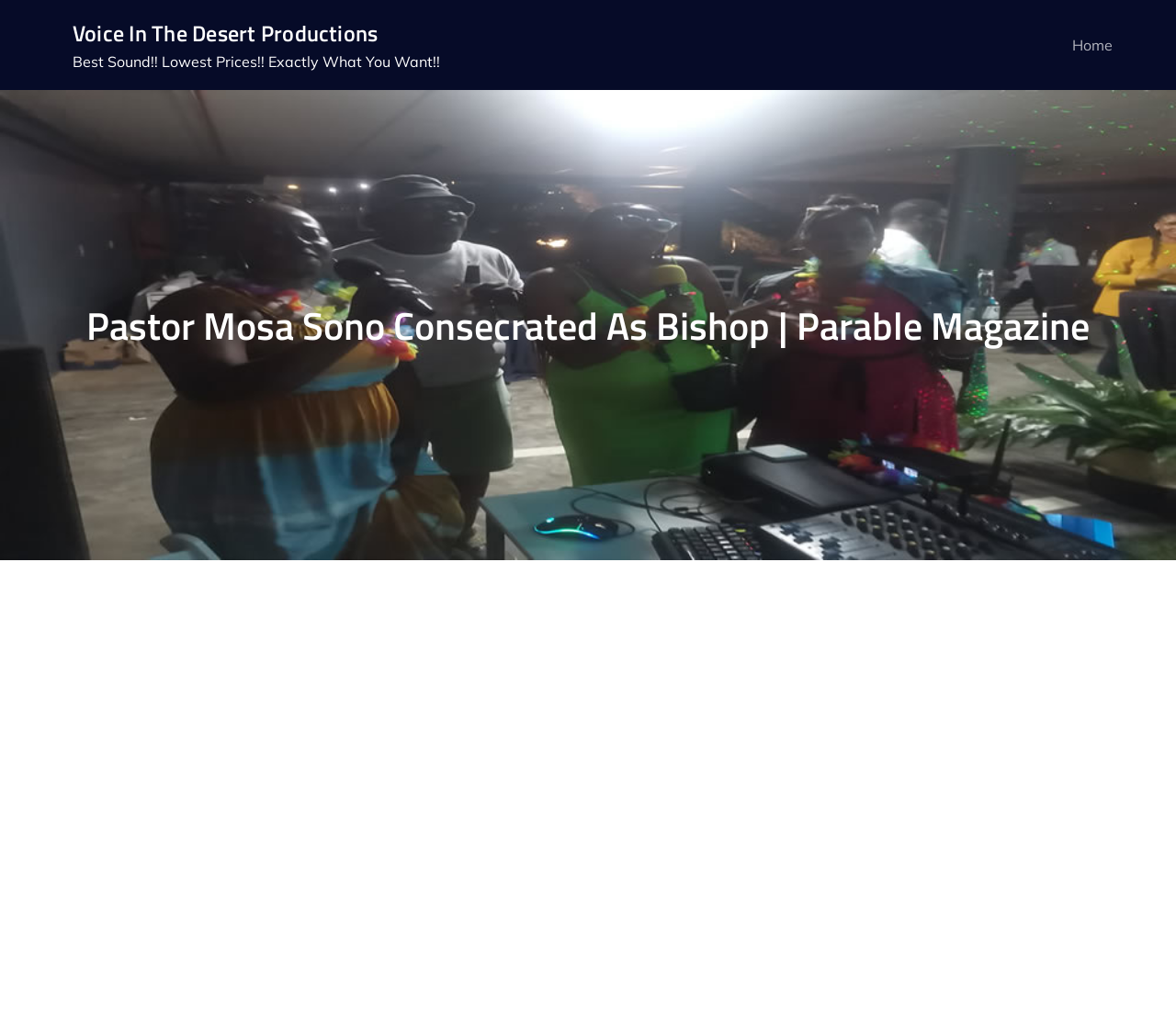How many branches does Lighthouse Chapel International have?
Please analyze the image and answer the question with as much detail as possible.

According to the webpage, Bishop Dag Heward-Mills is the Presiding Bishop and founder of the Lighthouse Chapel International (LCI), which has many branches all over the world, with over 1200 branches.